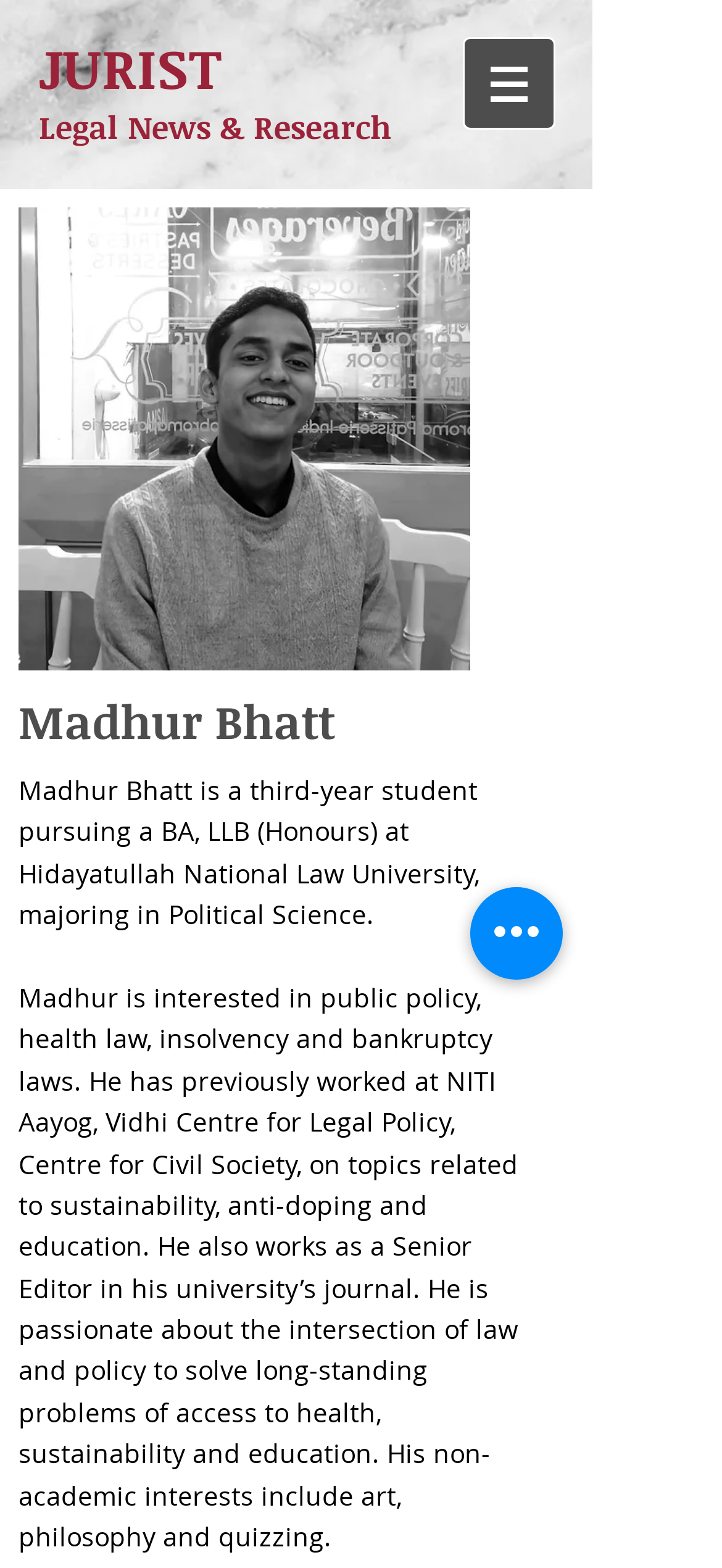Give a detailed overview of the webpage's appearance and contents.

The webpage appears to be a personal profile page for Madhur Bhatt. At the top left, there is a link to "JURIST" and another link to "Legal News & Research" next to it. On the top right, there is a navigation menu labeled "Site" with a button that has a popup menu. The navigation menu also contains an image.

Below the navigation menu, there is a large image of Madhur Bhatt, which takes up most of the width of the page. Above the image, there is a heading with the name "Madhur Bhatt". Below the image, there is a paragraph of text that describes Madhur Bhatt as a third-year student pursuing a BA, LLB (Honours) at Hidayatullah National Law University, majoring in Political Science.

Further down, there is another paragraph of text that describes Madhur Bhatt's interests and experiences, including his work at NITI Aayog, Vidhi Centre for Legal Policy, Centre for Civil Society, and his role as a Senior Editor in his university's journal. The text also mentions his non-academic interests, such as art, philosophy, and quizzing.

At the bottom right of the page, there is a button labeled "Quick actions".